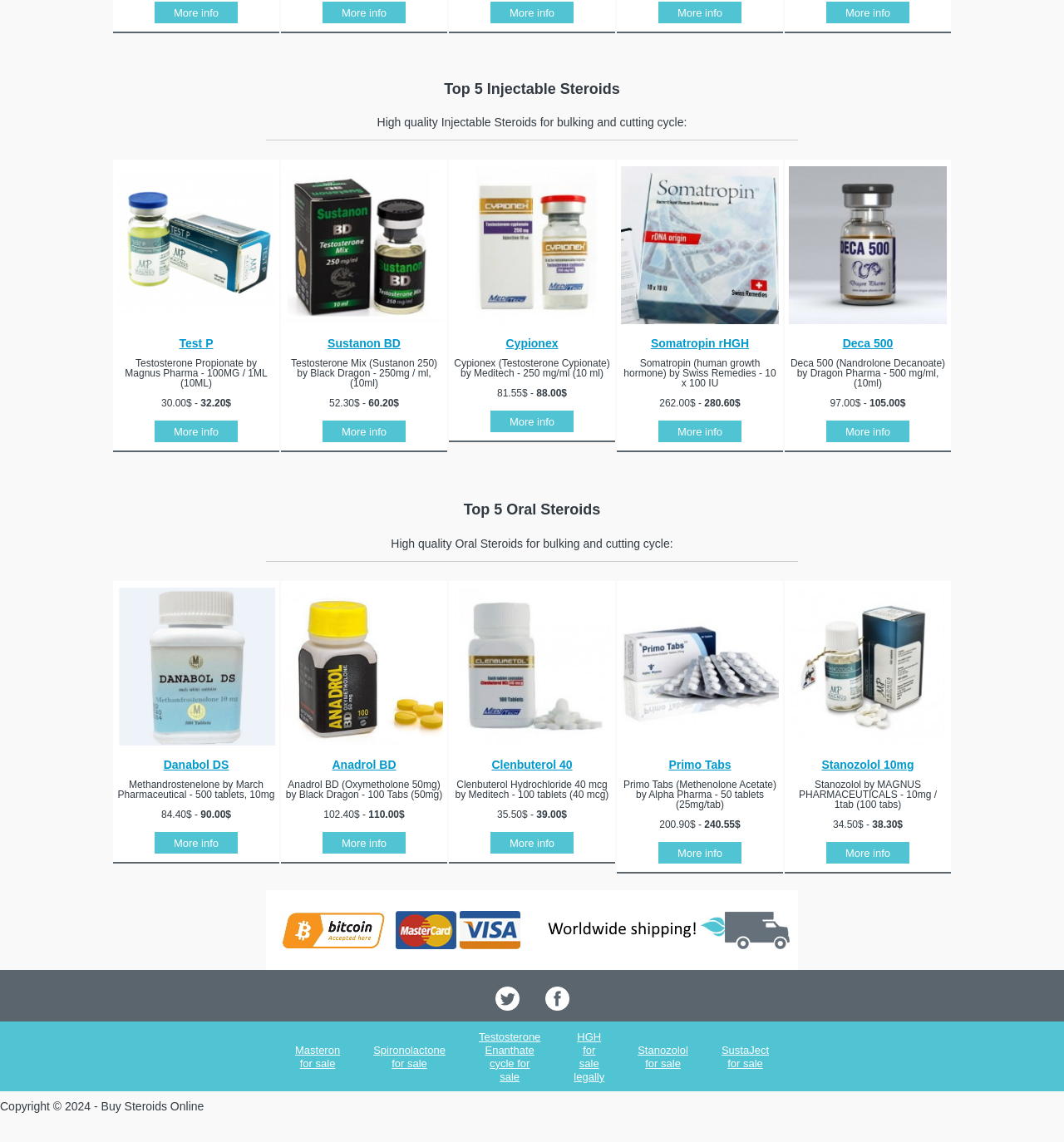Based on the element description "Cypionex", predict the bounding box coordinates of the UI element.

[0.475, 0.295, 0.525, 0.307]